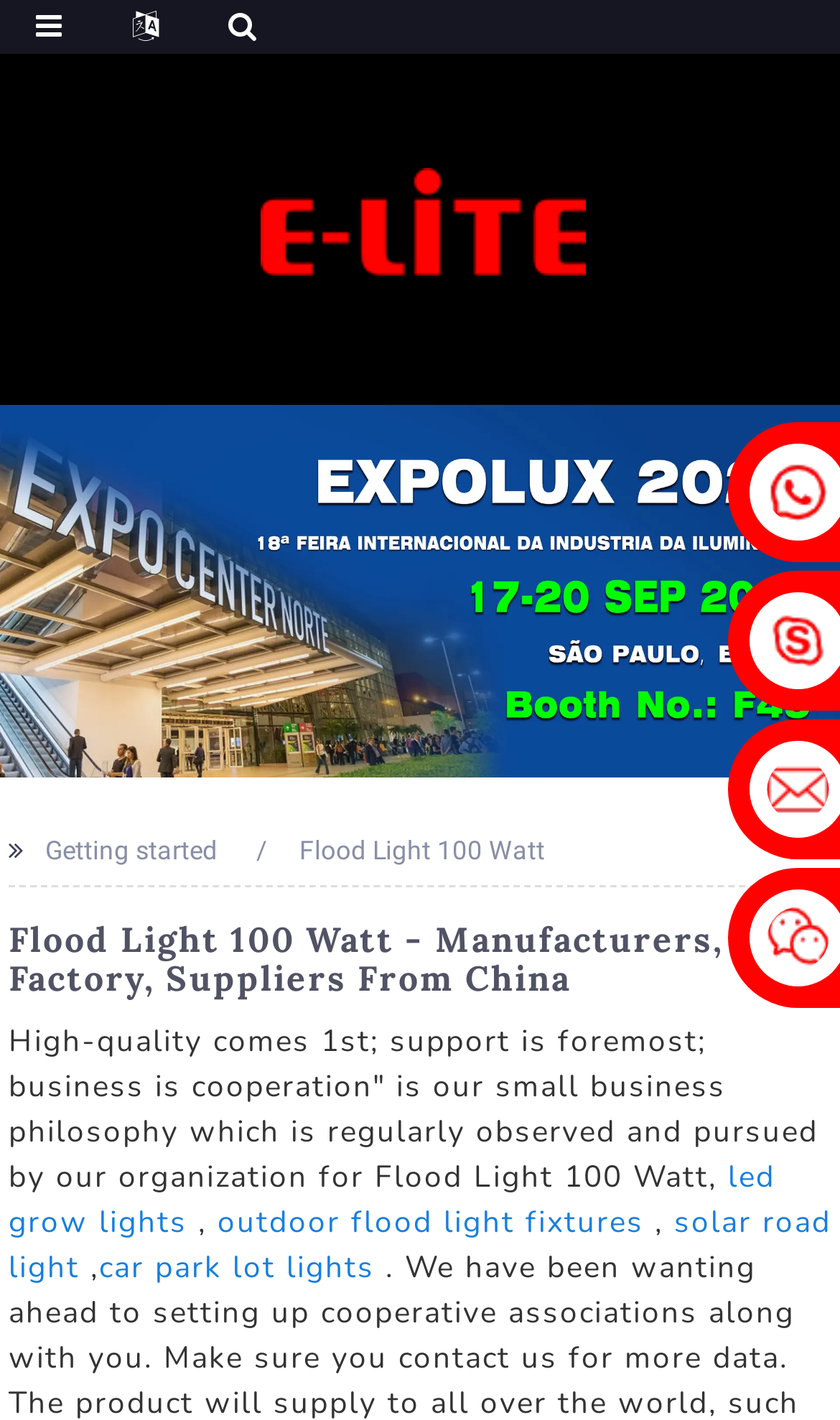What is the product category?
Based on the screenshot, answer the question with a single word or phrase.

Flood Light